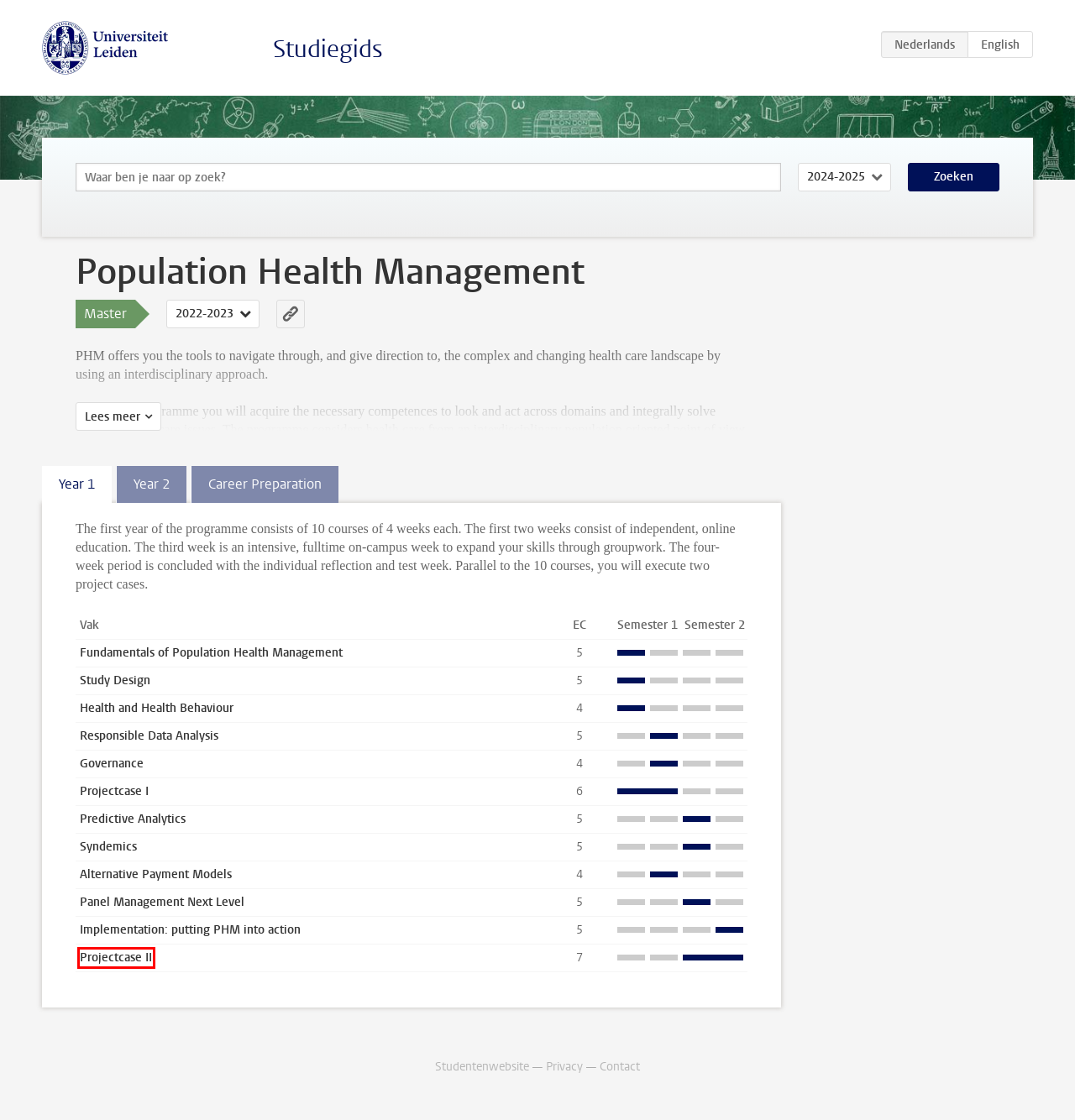You have a screenshot showing a webpage with a red bounding box around a UI element. Choose the webpage description that best matches the new page after clicking the highlighted element. Here are the options:
A. Projectcase I, 2022-2023 - Studiegids - Universiteit Leiden
B. Projectcase II, 2022-2023 - Studiegids - Universiteit Leiden
C. Governance, 2022-2023 - Studiegids - Universiteit Leiden
D. Alternative Payment Models, 2022-2023 - Studiegids - Universiteit Leiden
E. Panel Management Next Level, 2022-2023 - Studiegids - Universiteit Leiden
F. Privacyverklaringen - Universiteit Leiden
G. Studiegids - Universiteit Leiden
H. Study Design, 2022-2023 - Studiegids - Universiteit Leiden

B